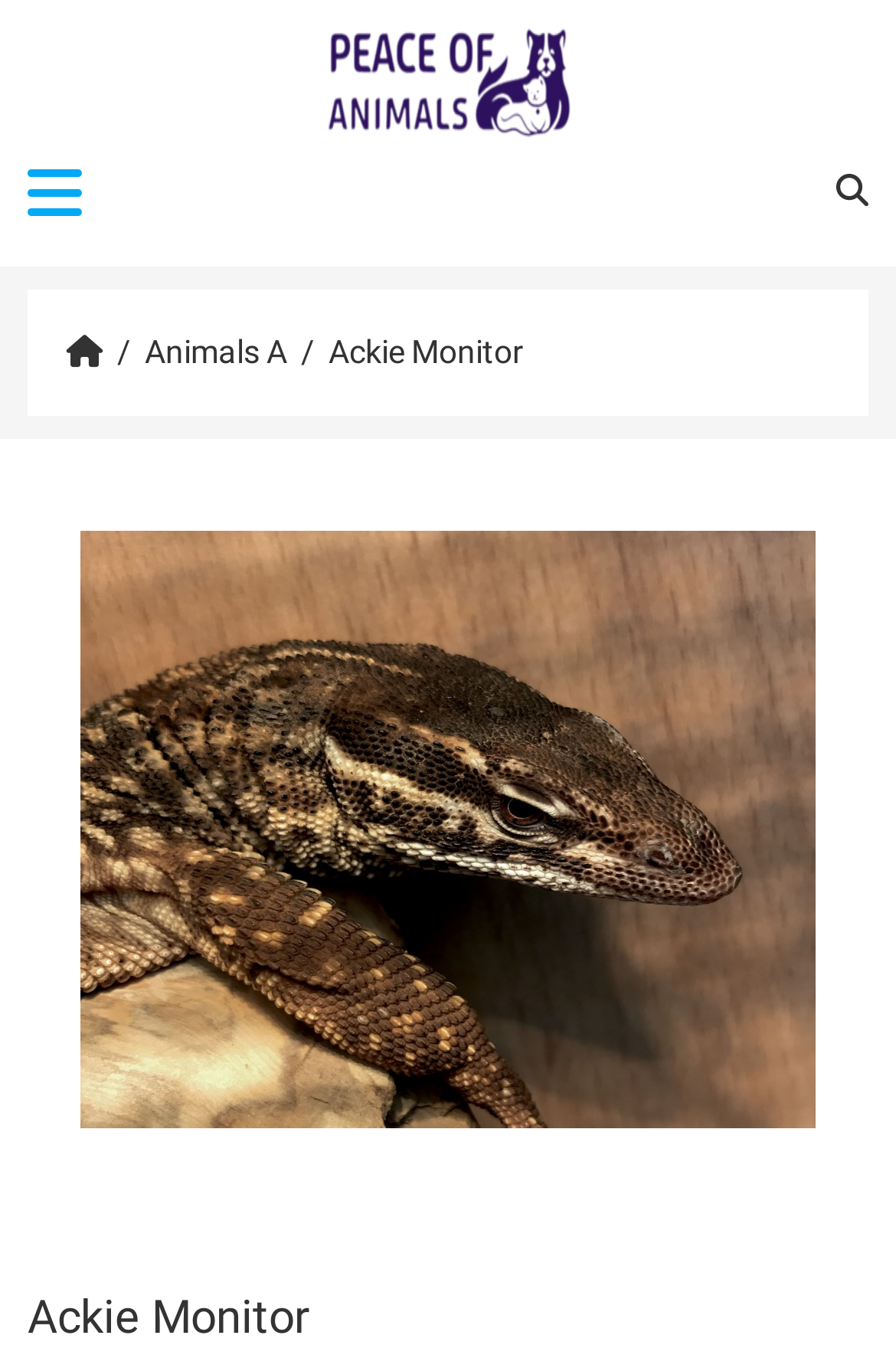What is the purpose of the element at the top right corner?
Please provide a comprehensive answer based on the information in the image.

I determined the purpose of the element by looking at the search input field and the associated link with the text 'Search' which is located at the top right corner of the webpage.